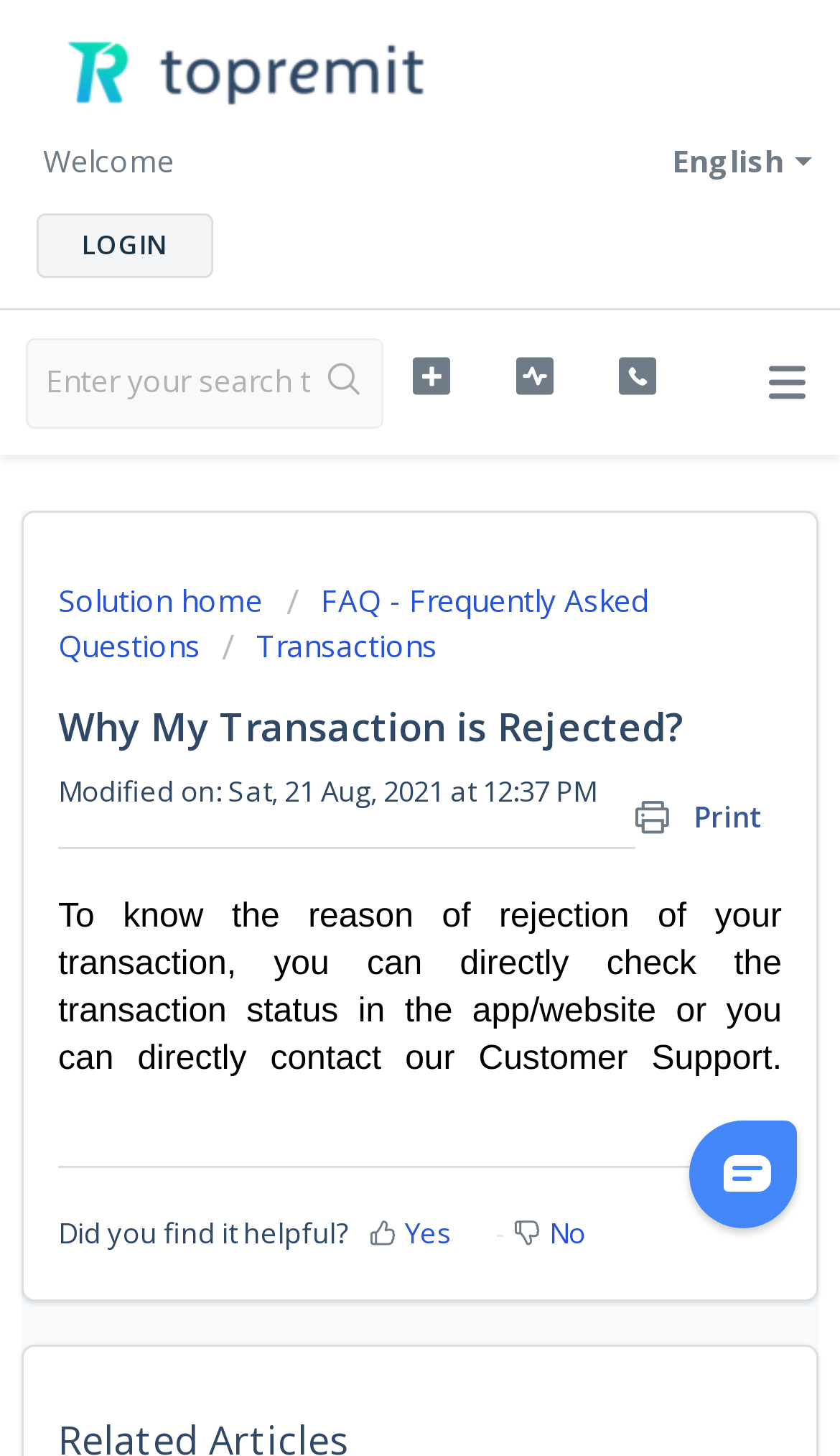Please identify the bounding box coordinates of the area that needs to be clicked to fulfill the following instruction: "Print the page."

[0.756, 0.537, 0.931, 0.586]